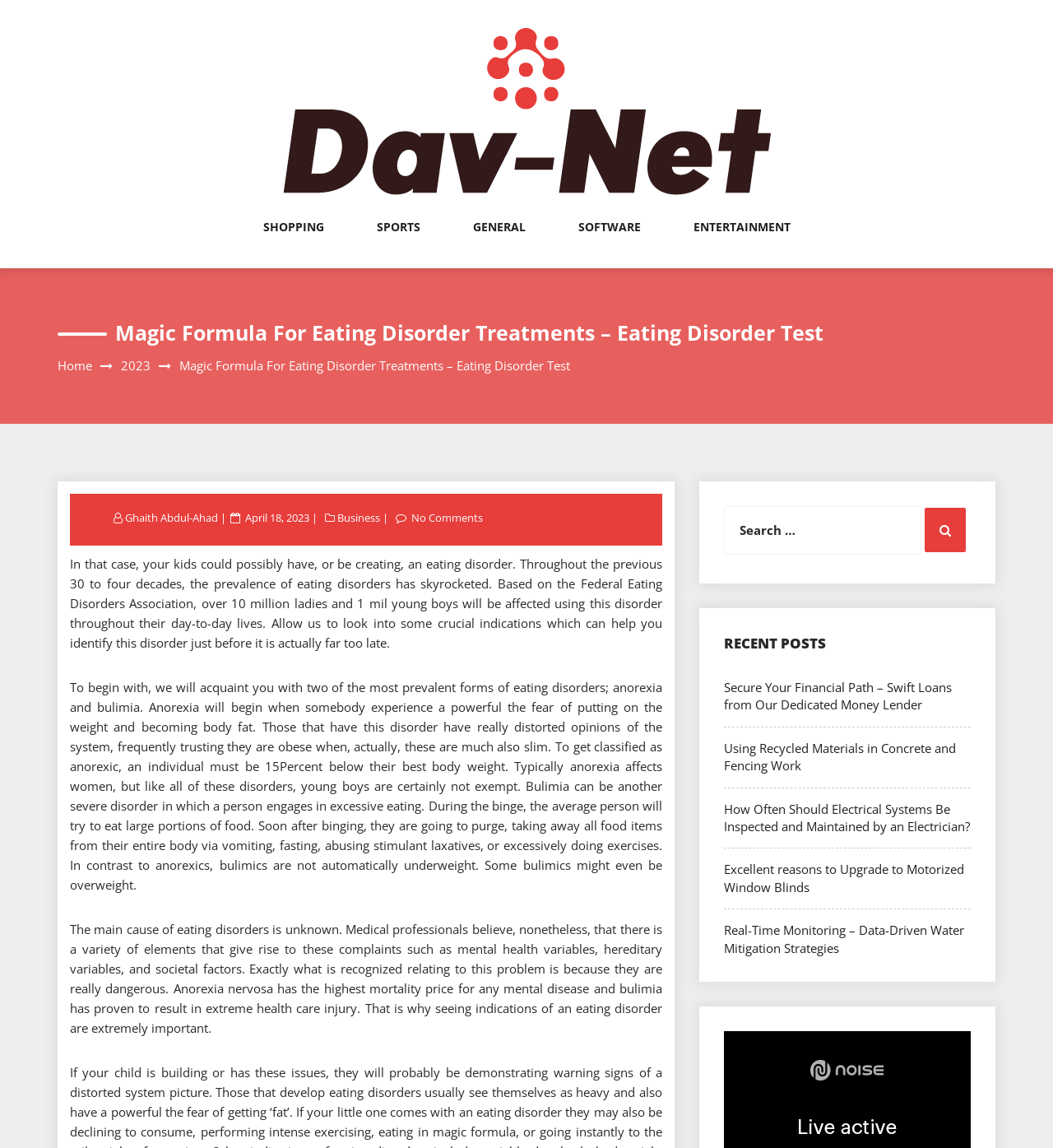Locate the bounding box coordinates of the element I should click to achieve the following instruction: "Search for something".

[0.688, 0.441, 0.922, 0.487]